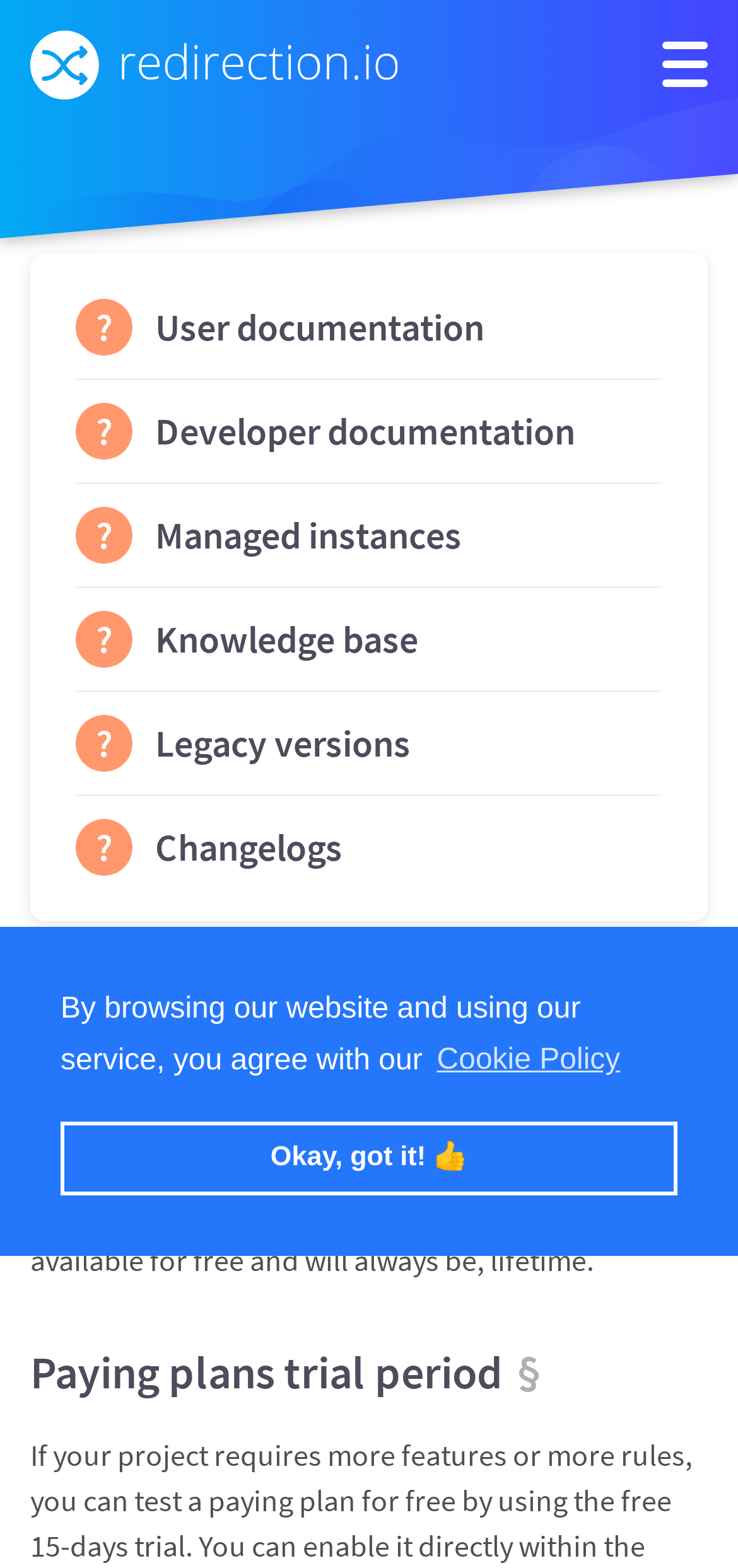Locate the bounding box coordinates of the clickable region necessary to complete the following instruction: "Click to open the menu". Provide the coordinates in the format of four float numbers between 0 and 1, i.e., [left, top, right, bottom].

[0.897, 0.027, 0.959, 0.056]